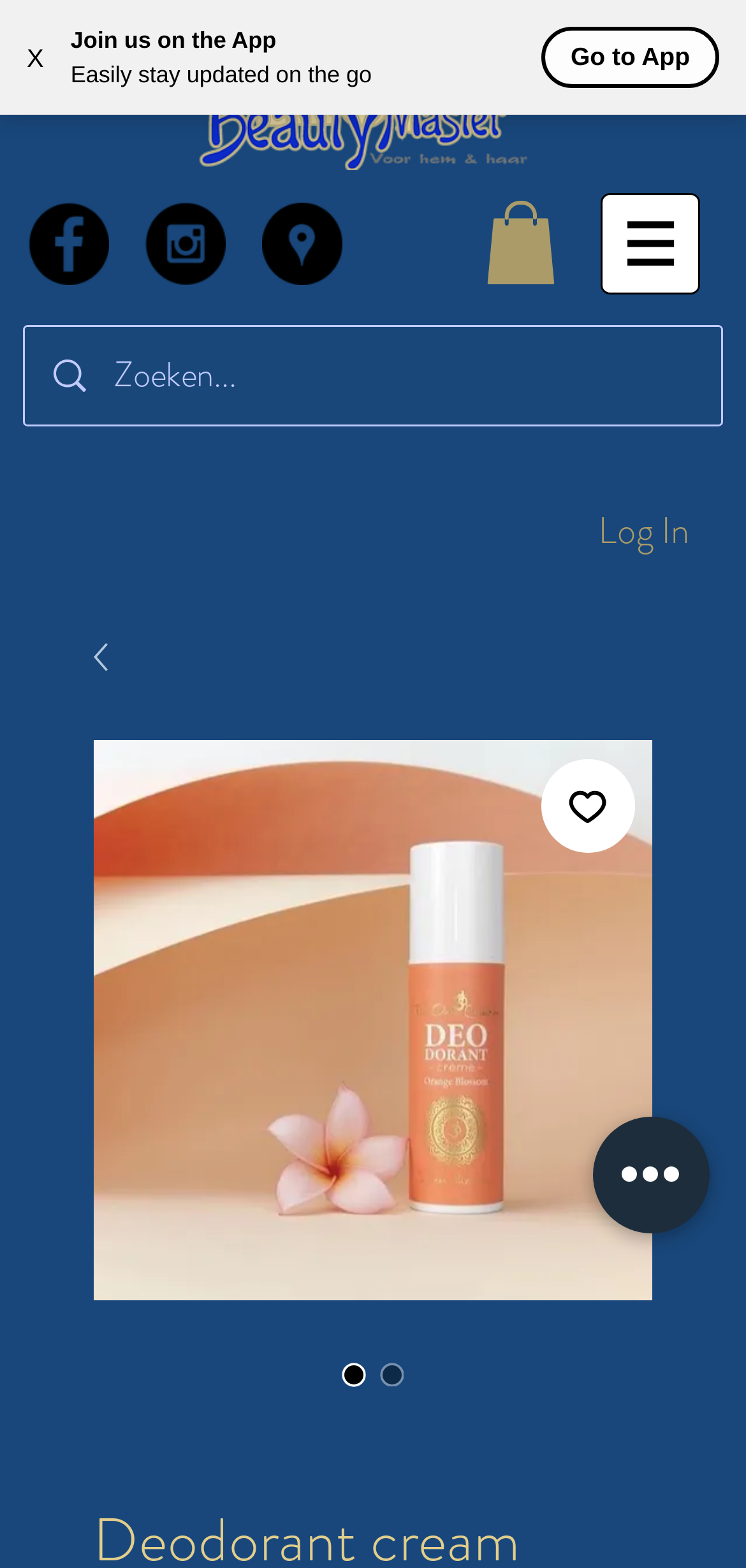Give a detailed overview of the webpage's appearance and contents.

The webpage appears to be a product page for a deodorant cream called "Orange Blossom" on a website called "BeautyMaster". 

At the top left corner, there is a button to close the current window, labeled "X". Next to it, there are three lines of text: "Join us on the App", "Easily stay updated on the go", and "Go to App", which seem to be promoting the BeautyMaster app. 

Below these lines of text, there is a logo image of BeautyMaster, and a social bar with three circular icons representing Facebook, Instagram, and Google Places. 

On the right side of the logo, there is a navigation menu labeled "Site" with a dropdown menu. 

Below the social bar, there is a search bar with a magnifying glass icon and a placeholder text "Zoeken...". 

The main content of the page is focused on the product "Deodorant cream Orange Blossom". There is a large image of the product, and a heading with the product name. Below the heading, there are two radio buttons, likely for selecting different product options. 

Next to the radio buttons, there is a button to add the product to a wishlist. Below the wishlist button, there is a section displaying the product price, "€27.00", and a label "Price". 

Further down, there is a section for selecting the product quantity. 

At the bottom right corner, there is a button labeled "Quick actions". 

Finally, there is a button to log in to the website, with an image of a person and a link to log in.